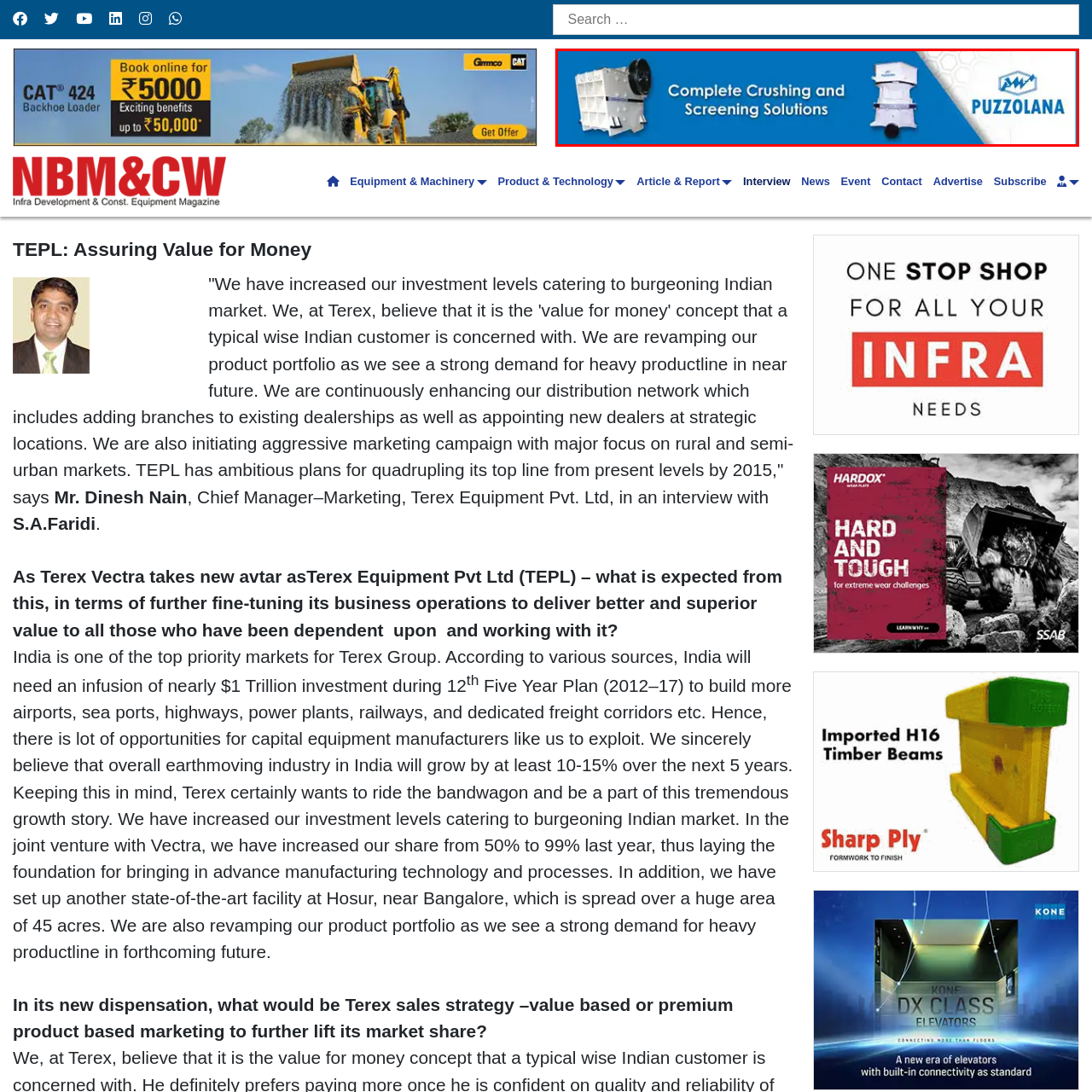Inspect the image surrounded by the red border and give a one-word or phrase answer to the question:
What is the company's specialization?

crushing and screening solutions